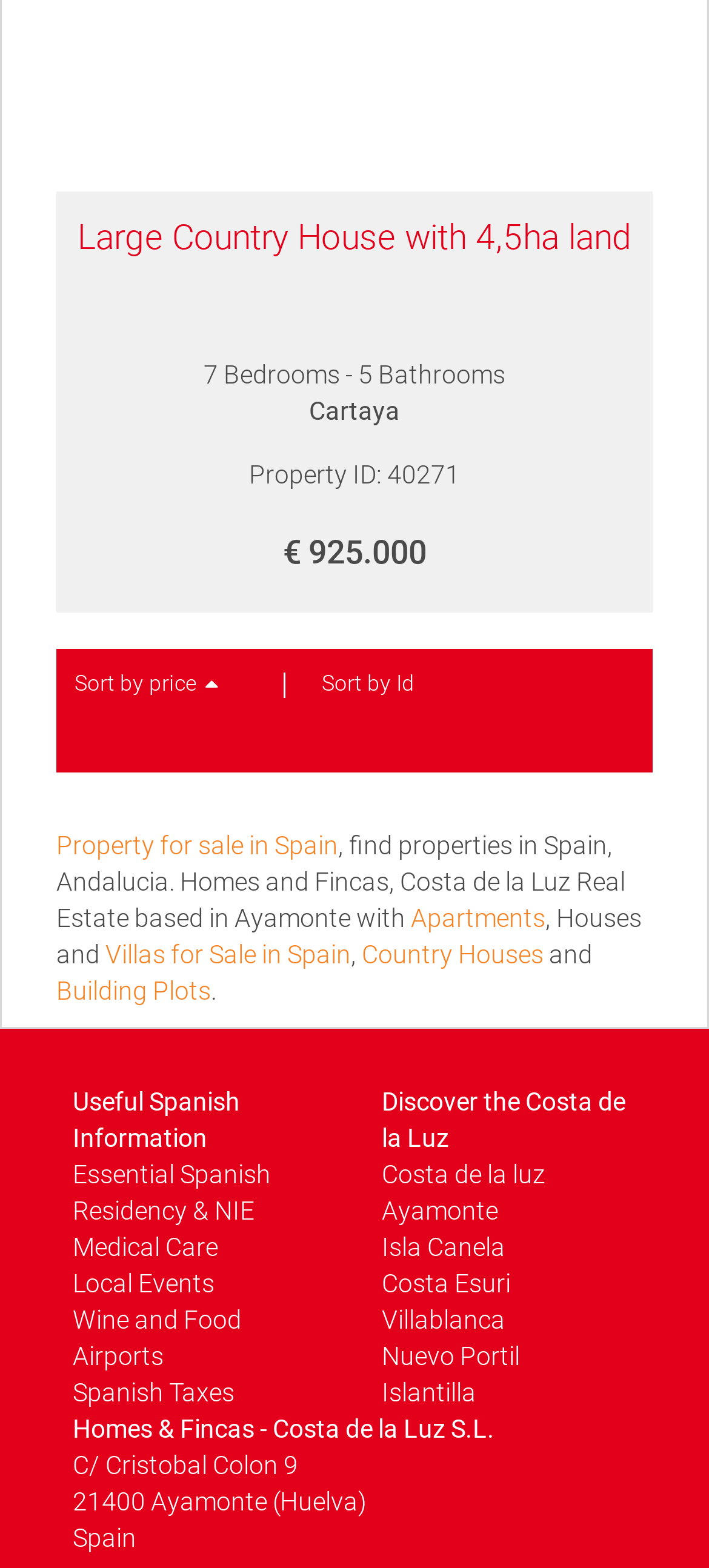Locate the bounding box coordinates of the clickable region necessary to complete the following instruction: "Explore properties for sale in Spain". Provide the coordinates in the format of four float numbers between 0 and 1, i.e., [left, top, right, bottom].

[0.079, 0.529, 0.477, 0.548]